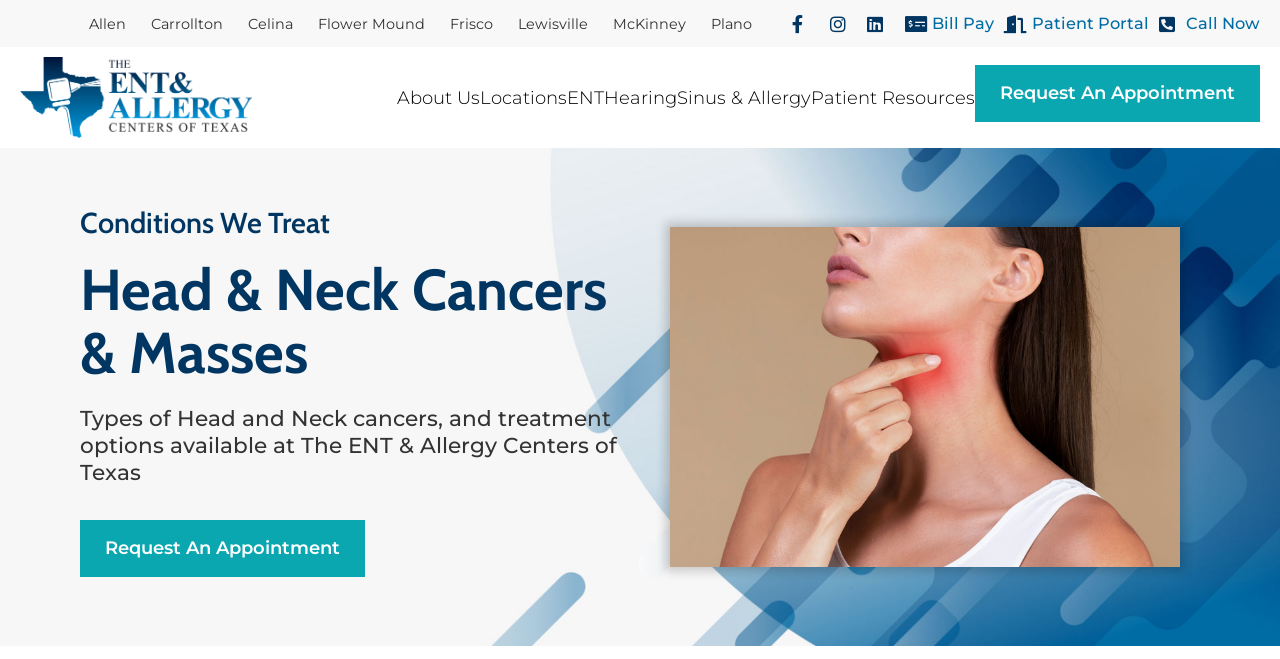Indicate the bounding box coordinates of the element that must be clicked to execute the instruction: "Request An Appointment". The coordinates should be given as four float numbers between 0 and 1, i.e., [left, top, right, bottom].

[0.762, 0.099, 0.984, 0.185]